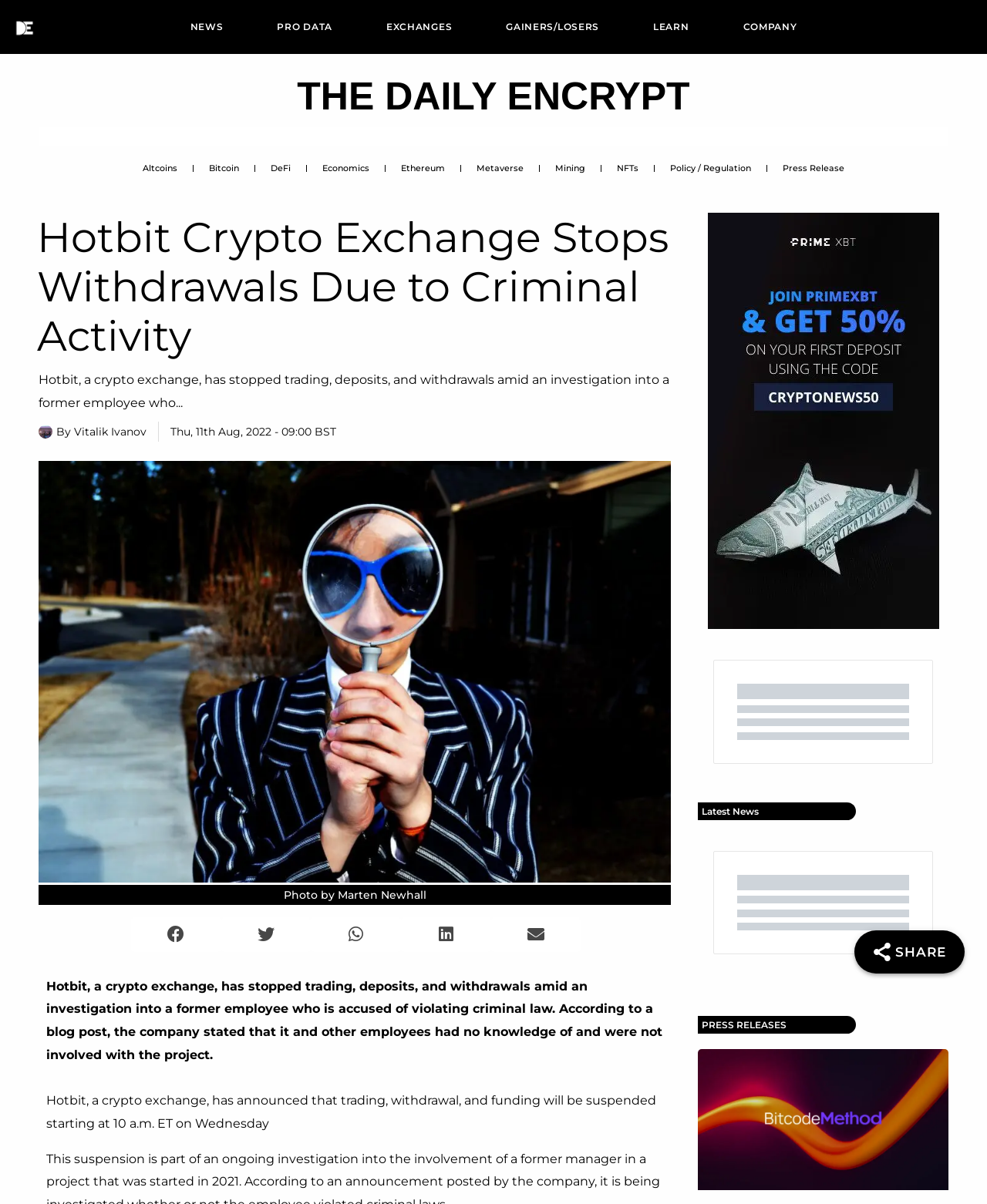What is the date of the article?
Your answer should be a single word or phrase derived from the screenshot.

Thu, 11th Aug, 2022